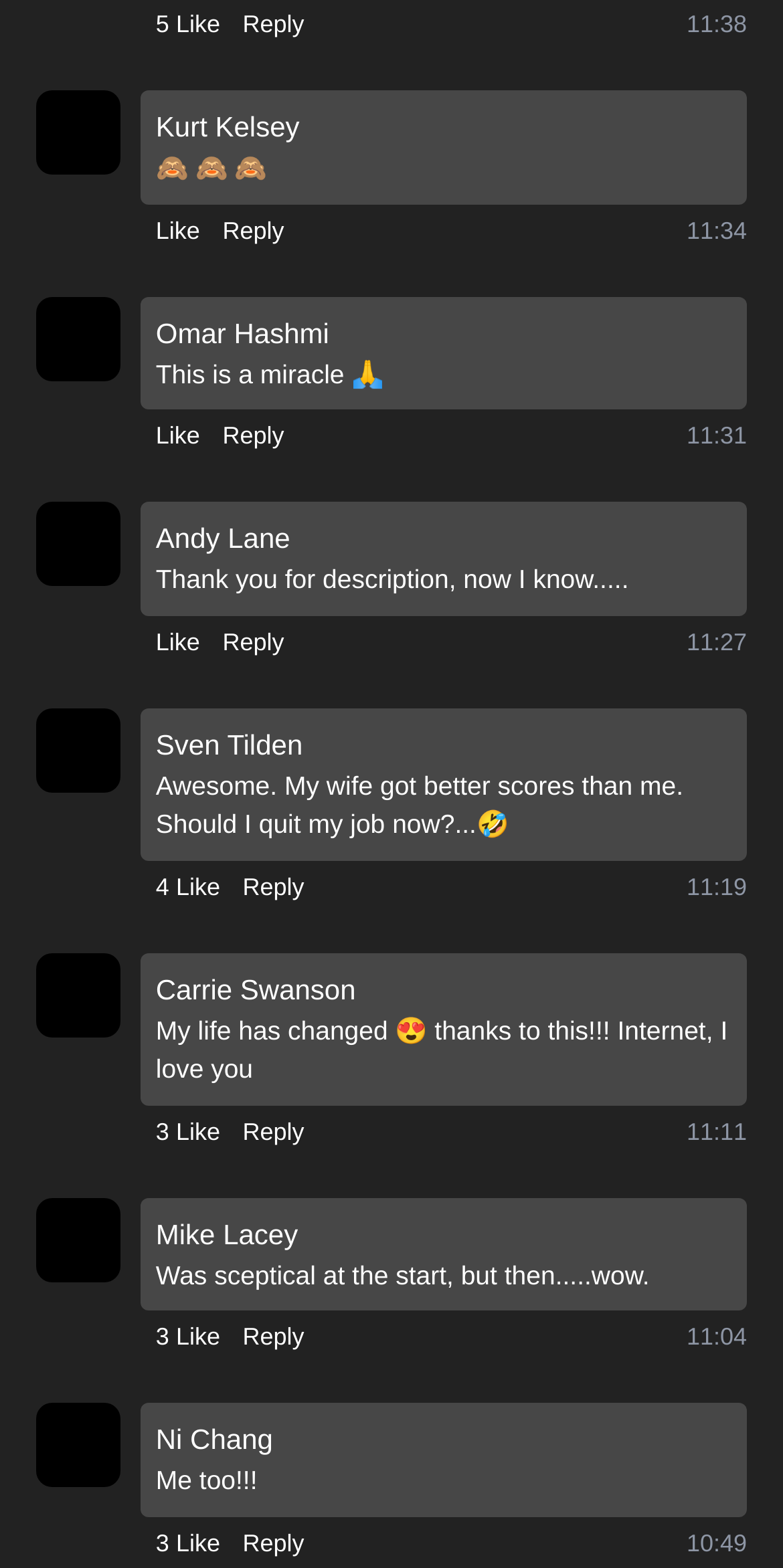Based on the element description: "Reply", identify the UI element and provide its bounding box coordinates. Use four float numbers between 0 and 1, [left, top, right, bottom].

[0.31, 0.004, 0.389, 0.027]